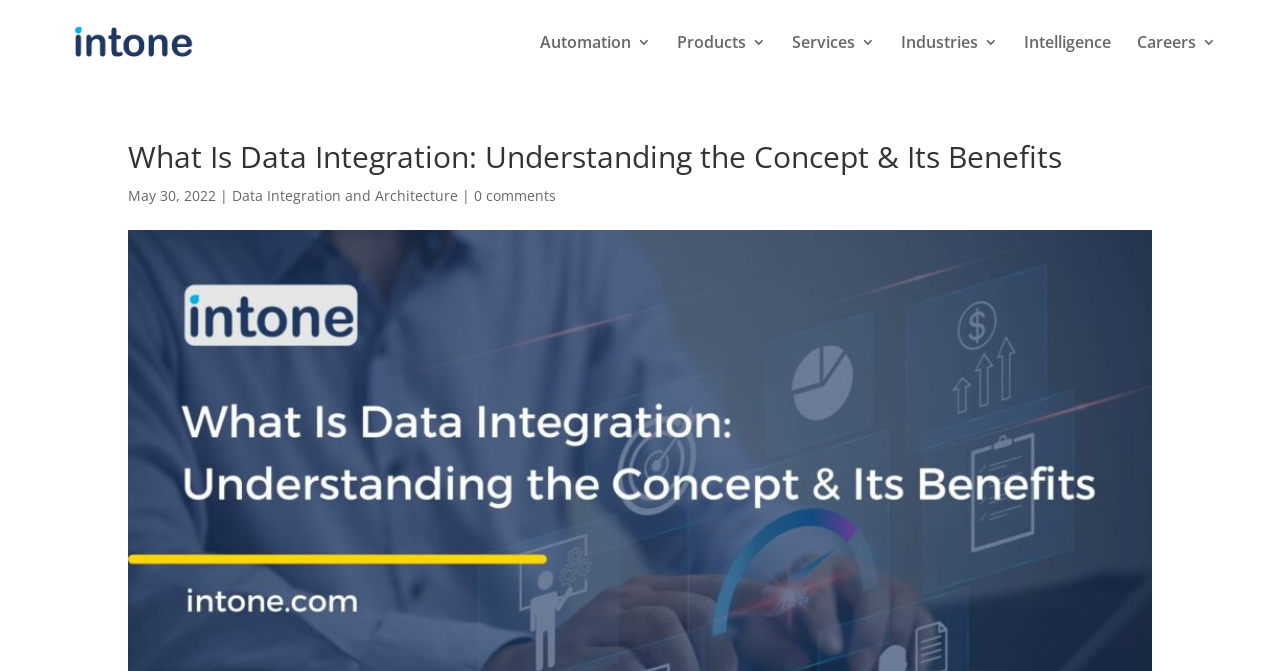Specify the bounding box coordinates (top-left x, top-left y, bottom-right x, bottom-right y) of the UI element in the screenshot that matches this description: Data Integration and Architecture

[0.181, 0.277, 0.358, 0.306]